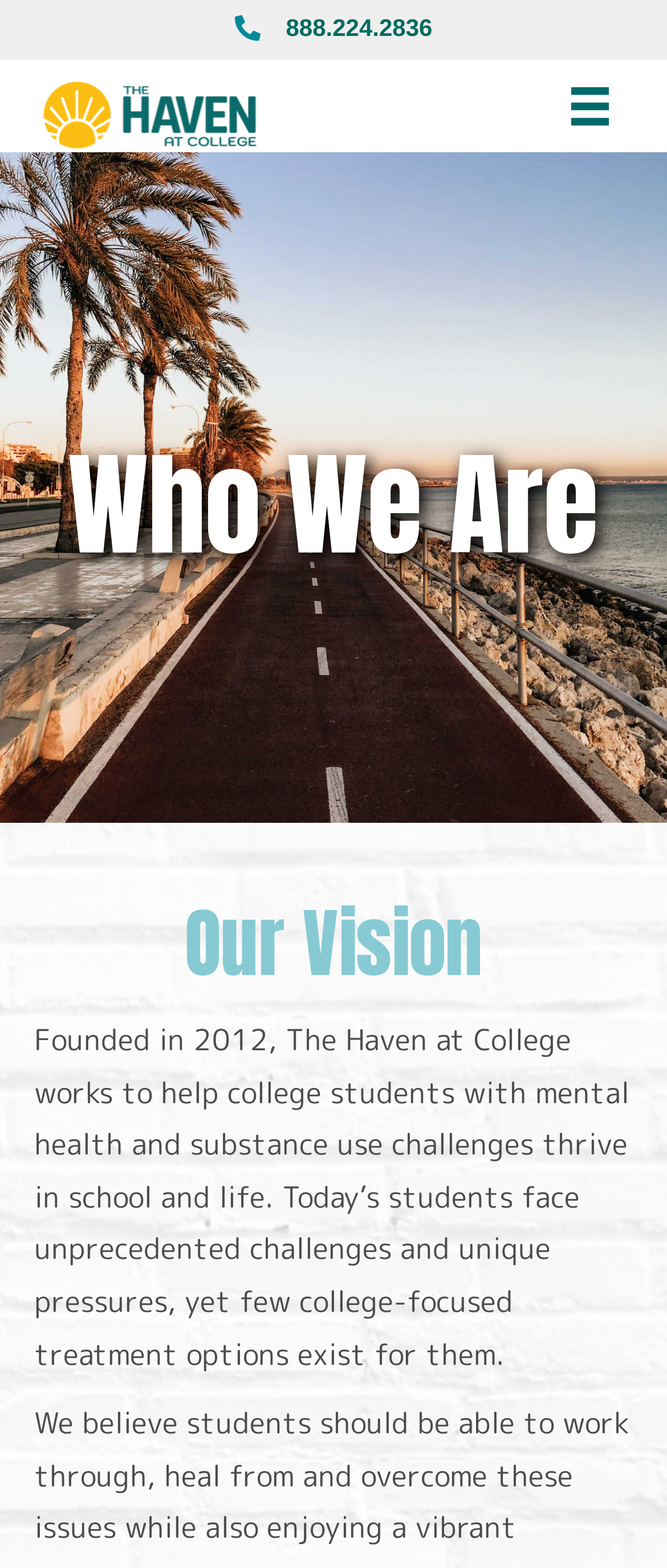What is the phone number to get help?
Please give a detailed answer to the question using the information shown in the image.

The phone number is displayed as a link on the webpage, indicating that it is a contact method for seeking help or support.